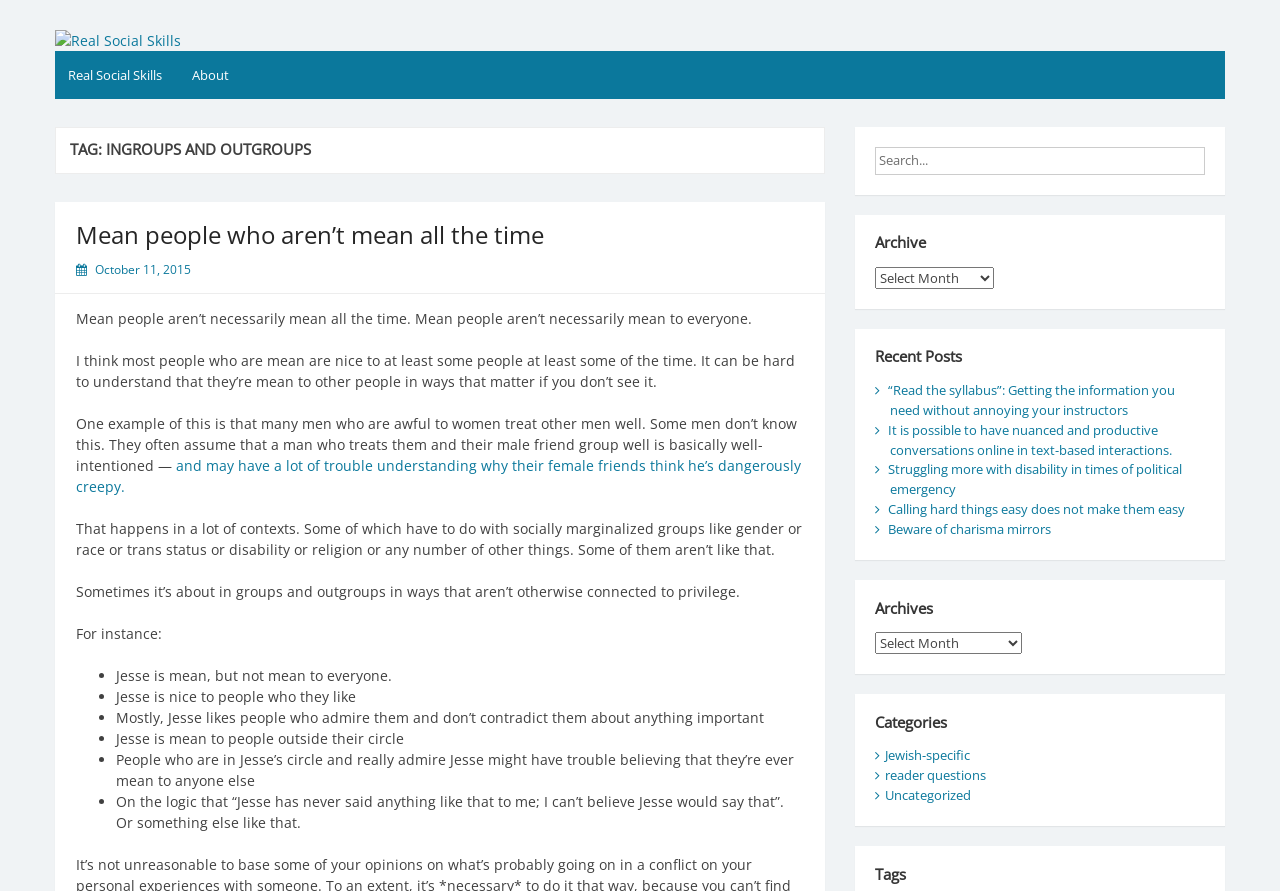Find the bounding box coordinates of the area that needs to be clicked in order to achieve the following instruction: "Select an option from the 'Categories' dropdown". The coordinates should be specified as four float numbers between 0 and 1, i.e., [left, top, right, bottom].

[0.684, 0.71, 0.798, 0.734]